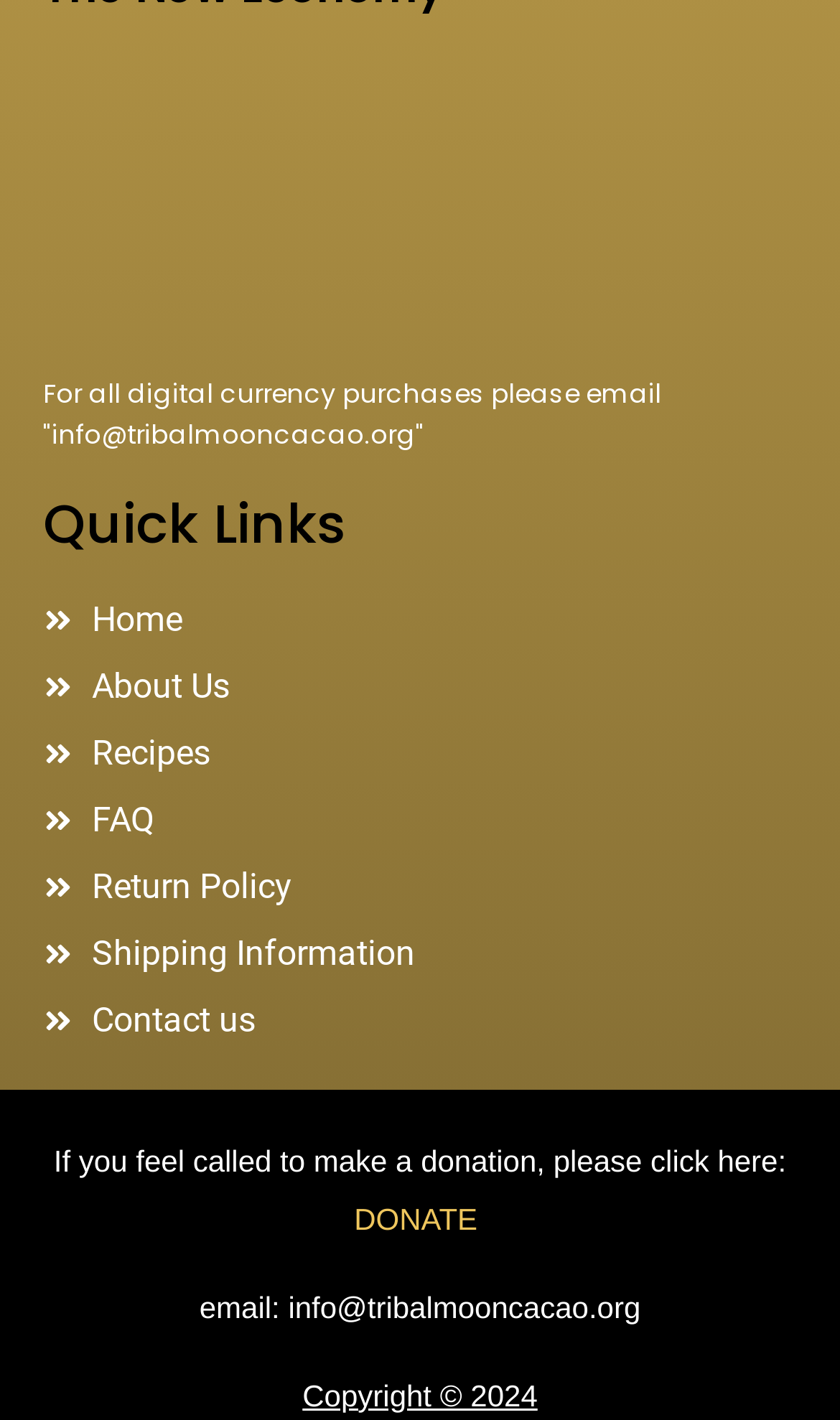Please pinpoint the bounding box coordinates for the region I should click to adhere to this instruction: "Click on the 'About Us' link".

[0.051, 0.466, 0.949, 0.502]